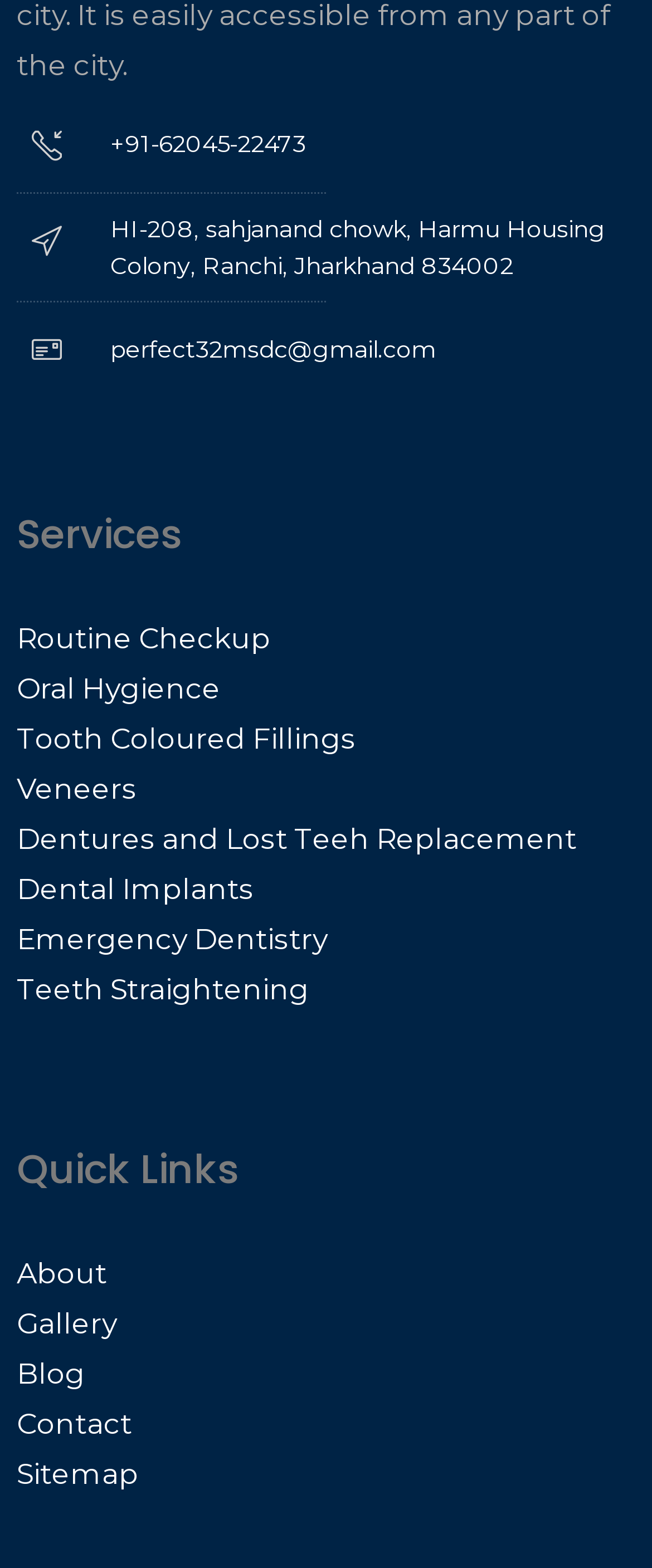How many quick links are listed on the webpage?
Using the information presented in the image, please offer a detailed response to the question.

The quick links listed on the webpage can be found under the 'Quick Links' heading. There are 5 links listed, including 'About', 'Gallery', 'Blog', 'Contact', 'Sitemap'.